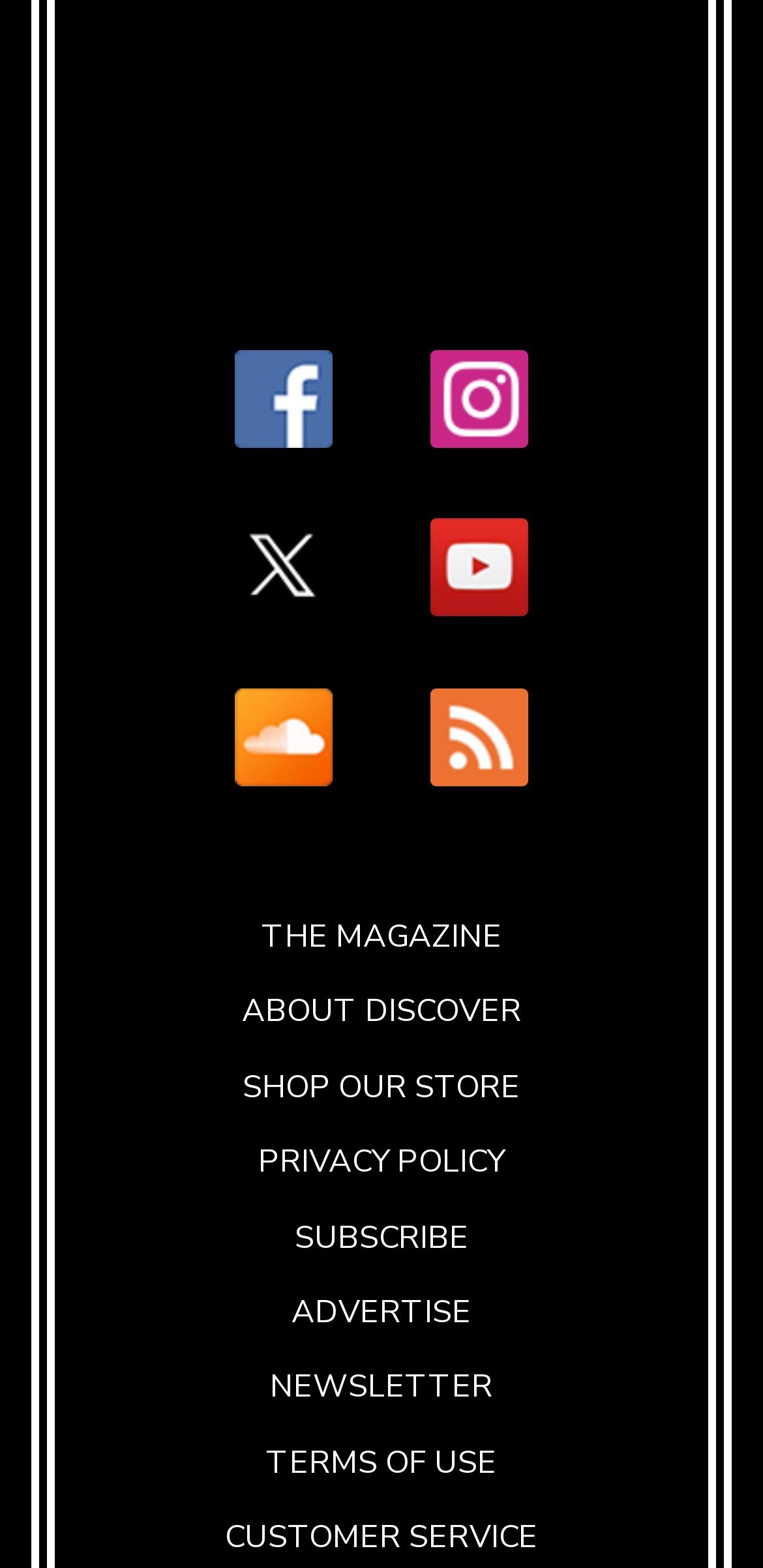Please mark the bounding box coordinates of the area that should be clicked to carry out the instruction: "Shop at our store".

[0.318, 0.682, 0.682, 0.705]